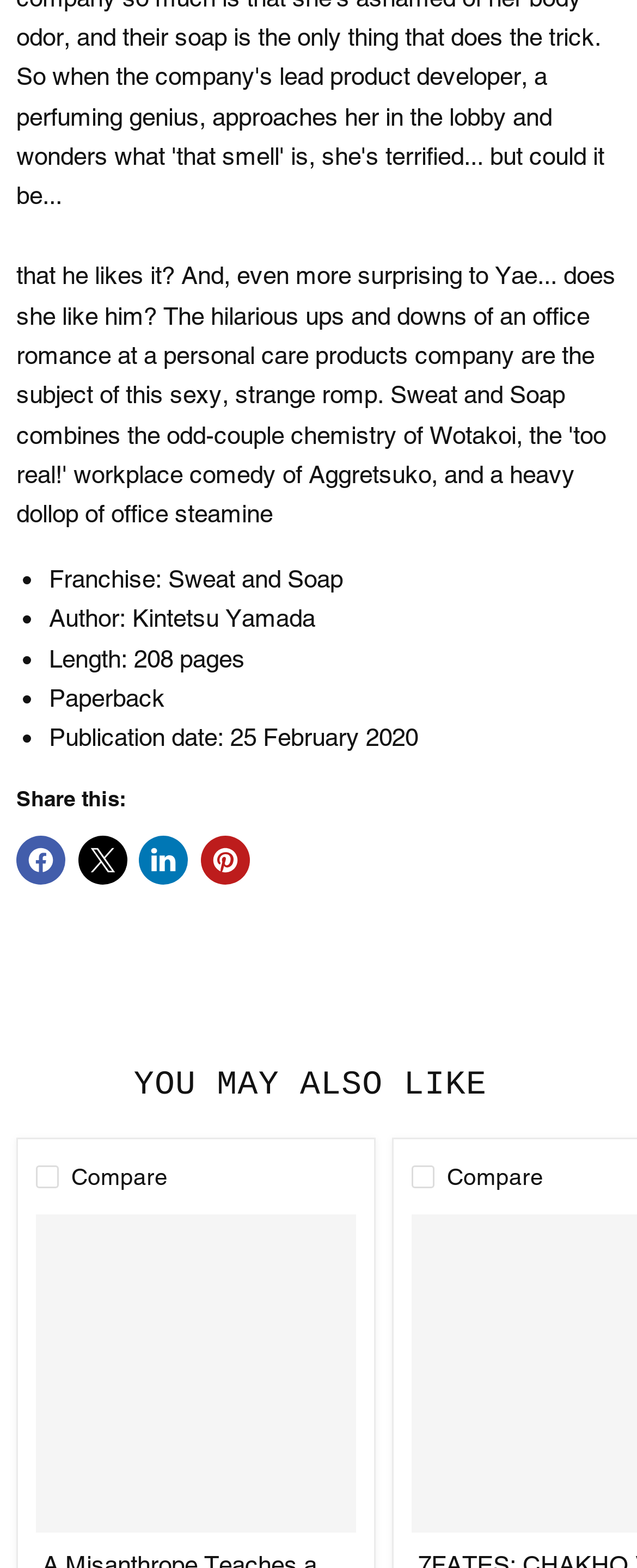Provide a brief response to the question using a single word or phrase: 
What is the franchise of the book?

Sweat and Soap